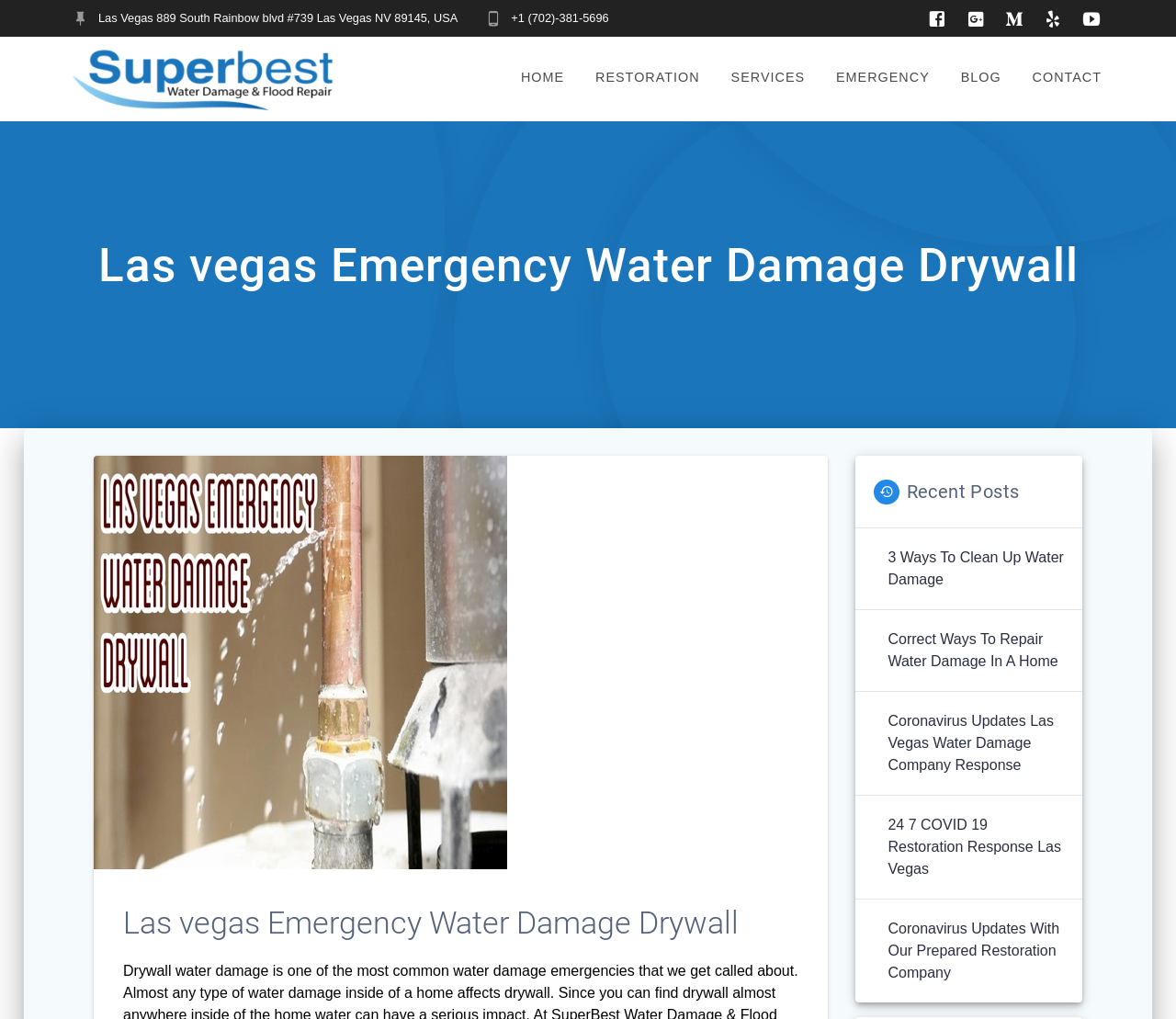How many recent posts are listed?
Please answer the question with as much detail and depth as you can.

There are five recent posts listed under the 'Recent Posts' section, with titles such as '3 Ways To Clean Up Water Damage' and 'Coronavirus Updates With Our Prepared Restoration Company'.